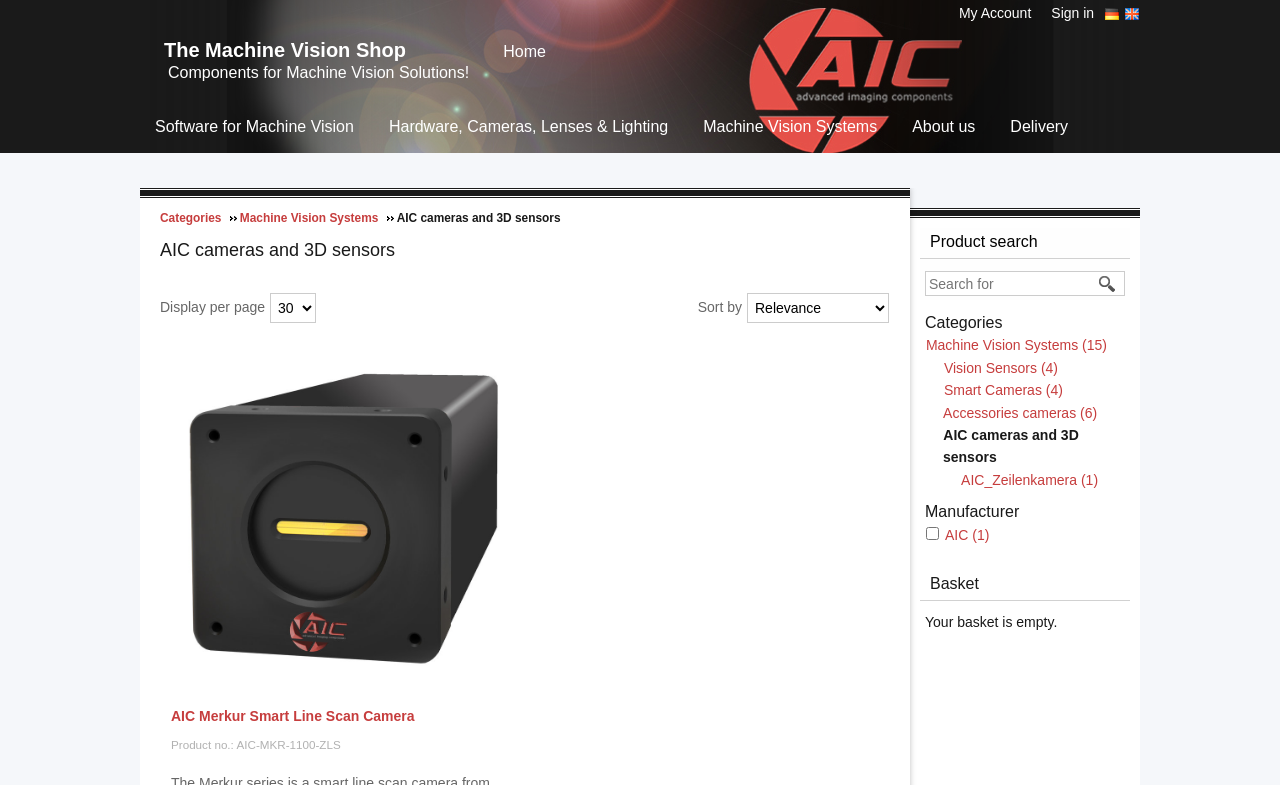What is the name of the shop?
Please provide a single word or phrase based on the screenshot.

The Machine Vision Shop